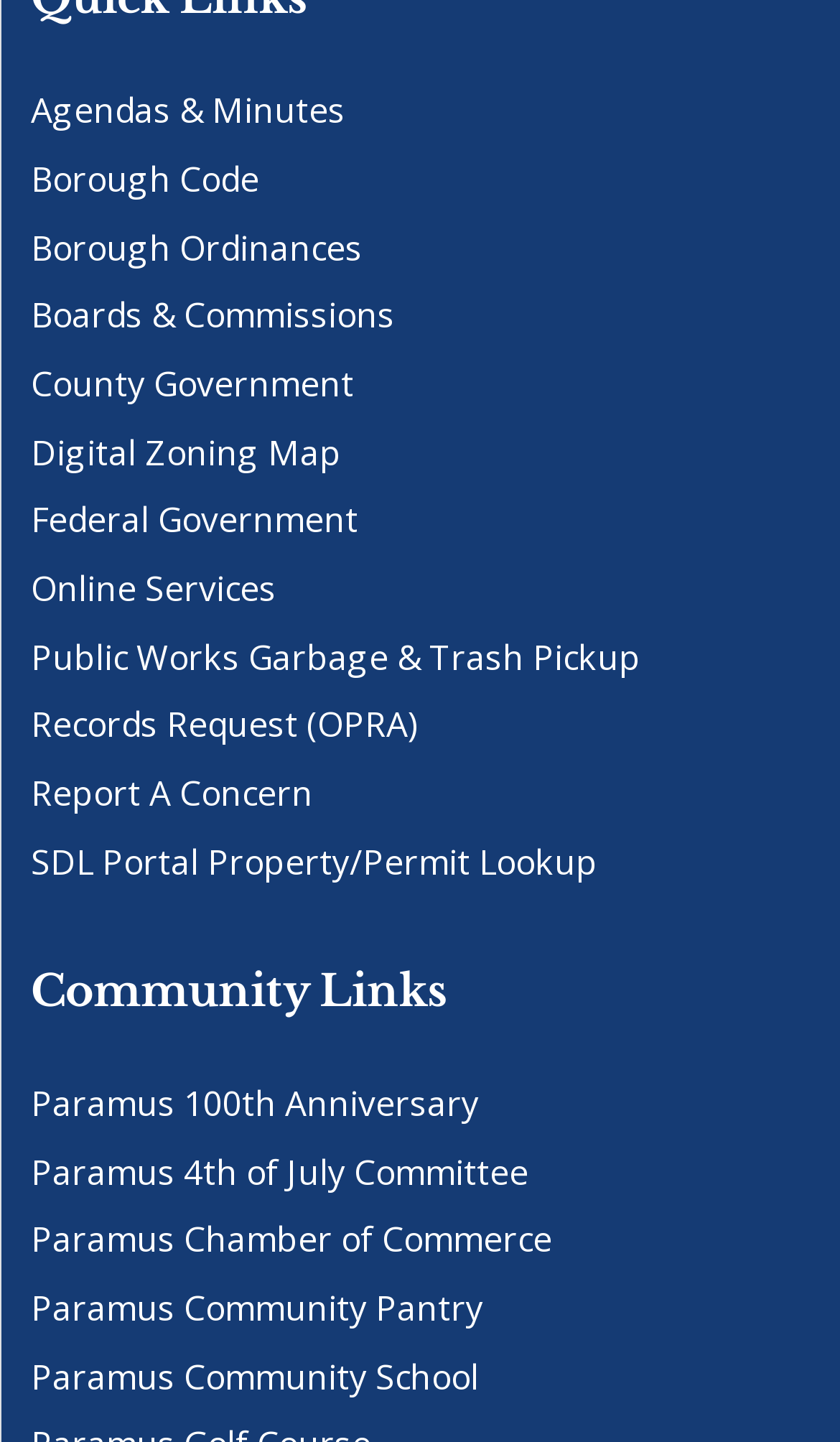Given the element description "Paramus 4th of July Committee" in the screenshot, predict the bounding box coordinates of that UI element.

[0.037, 0.796, 0.629, 0.829]